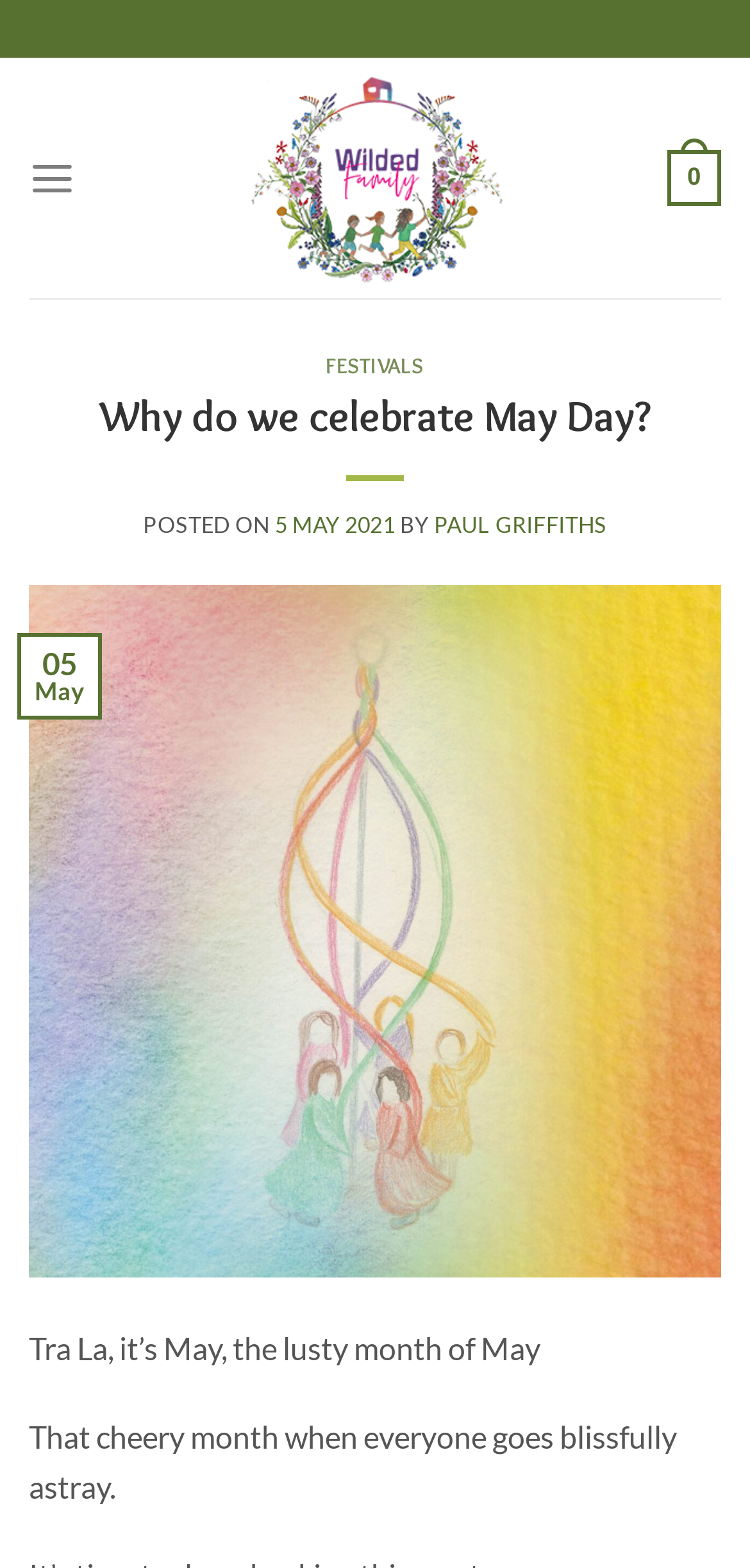What is the topic of the article?
From the details in the image, answer the question comprehensively.

The topic of the article can be inferred from the headings and the content of the webpage. The heading 'Why do we celebrate May Day?' and the text 'Tra La, it’s May, the lusty month of May' suggest that the topic of the article is May Day.